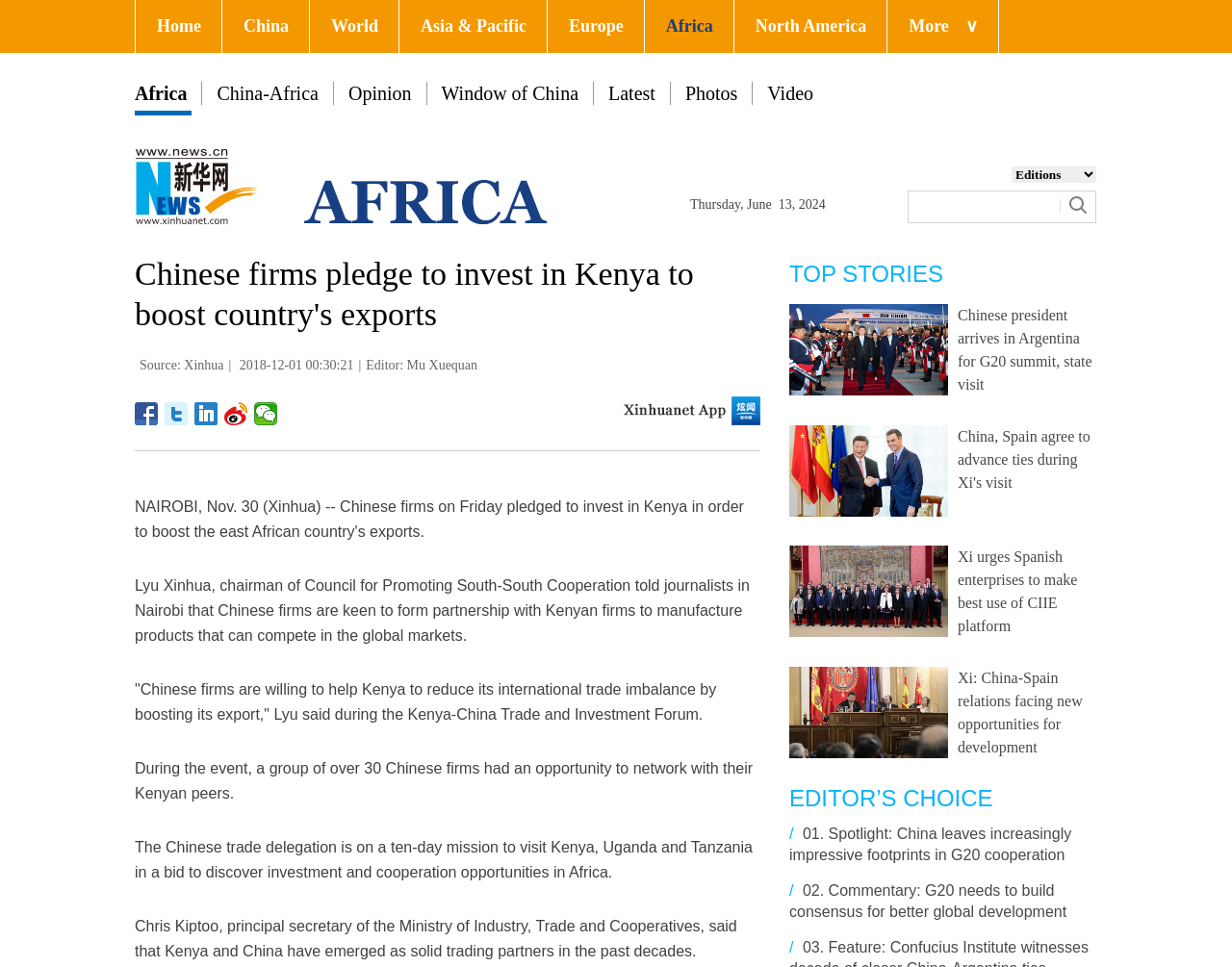Find the bounding box coordinates for the area that should be clicked to accomplish the instruction: "Select an option from the combobox".

[0.821, 0.172, 0.89, 0.189]